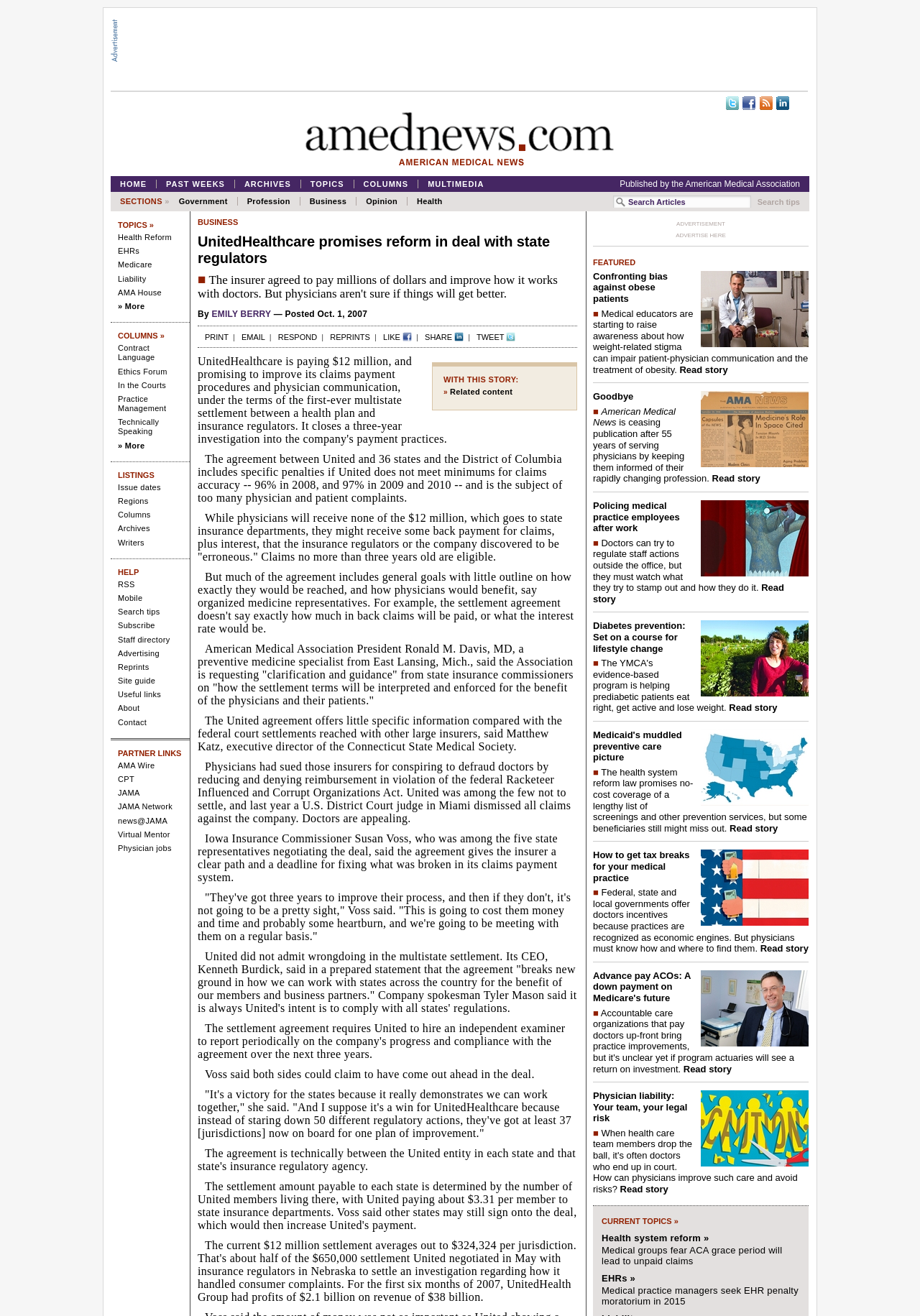Give a comprehensive overview of the webpage, including key elements.

The webpage is an article from American Medical News, with the title "UnitedHealthcare promises reform in deal with state regulators". The article is about the insurer agreeing to pay millions of dollars and improve its working relationship with doctors, but physicians are unsure if things will get better.

At the top of the page, there are several social media links, including Twitter, Facebook, LinkedIn, and RSS Feed, accompanied by their respective icons. Below these links, there is a navigation menu with options such as "HOME", "PAST WEEKS", "ARCHIVES", "TOPICS", "COLUMNS", and "MULTIMEDIA".

On the left side of the page, there is a section with various links, including "SECTIONS", "Government", "Profession", "Business", "Opinion", and "Health". Below this section, there is a search bar with a "Search Articles" label and a "Search tips" link.

The main content of the article is divided into several sections. The first section has a heading "BUSINESS" and a subheading with the article title. The article text is written by Emily Berry and posted on October 1, 2007. There are also links to "PRINT", "EMAIL", "RESPOND", and "REPRINTS" below the article.

On the right side of the page, there are several sections, including "TOPICS", "COLUMNS", "LISTINGS", "HELP", and "PARTNER LINKS", each with their respective links and sub-links.